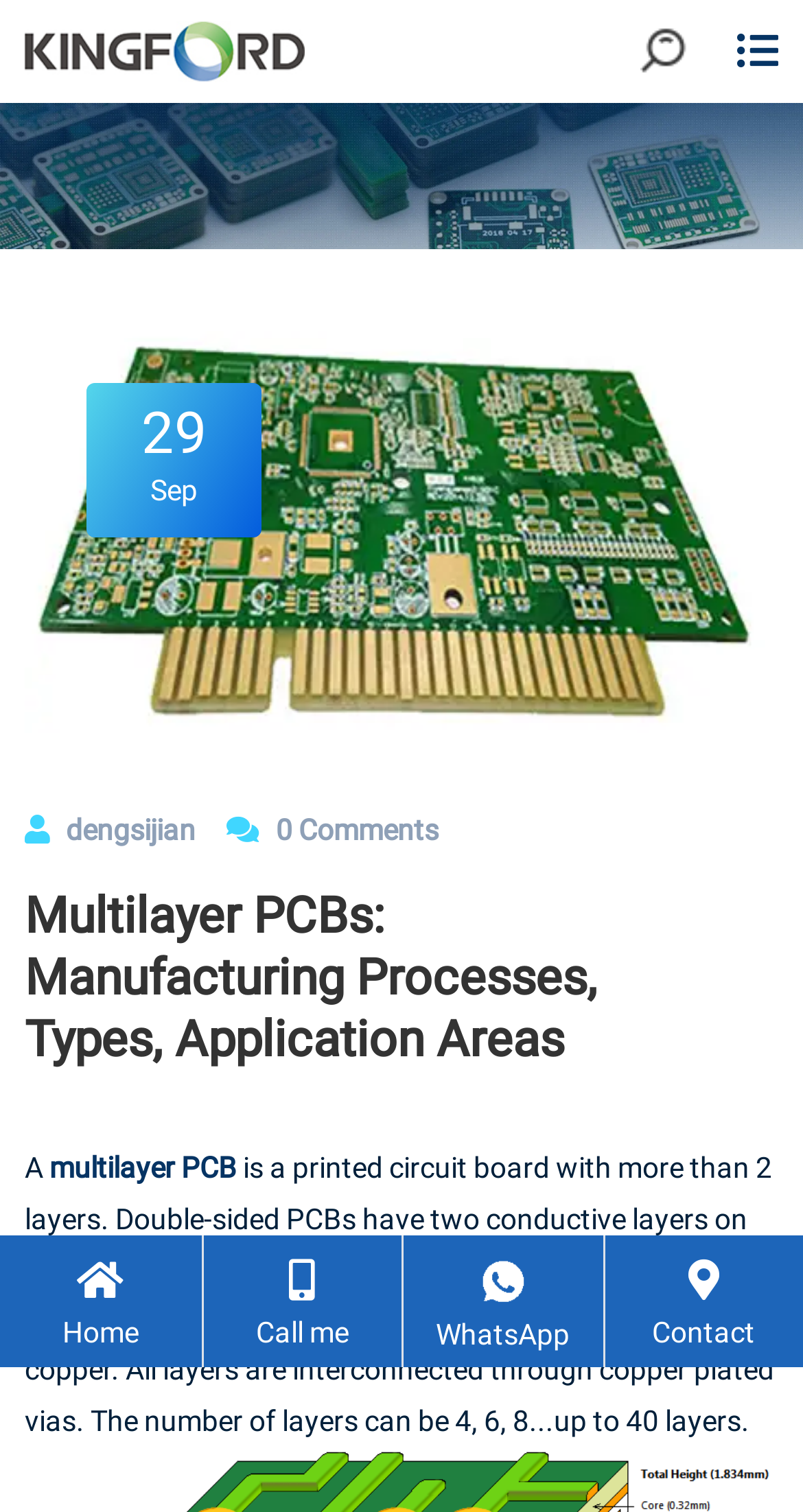What is the date of the article?
Please use the image to deliver a detailed and complete answer.

The date of the article can be found below the article title, where it says '29 Sep'.